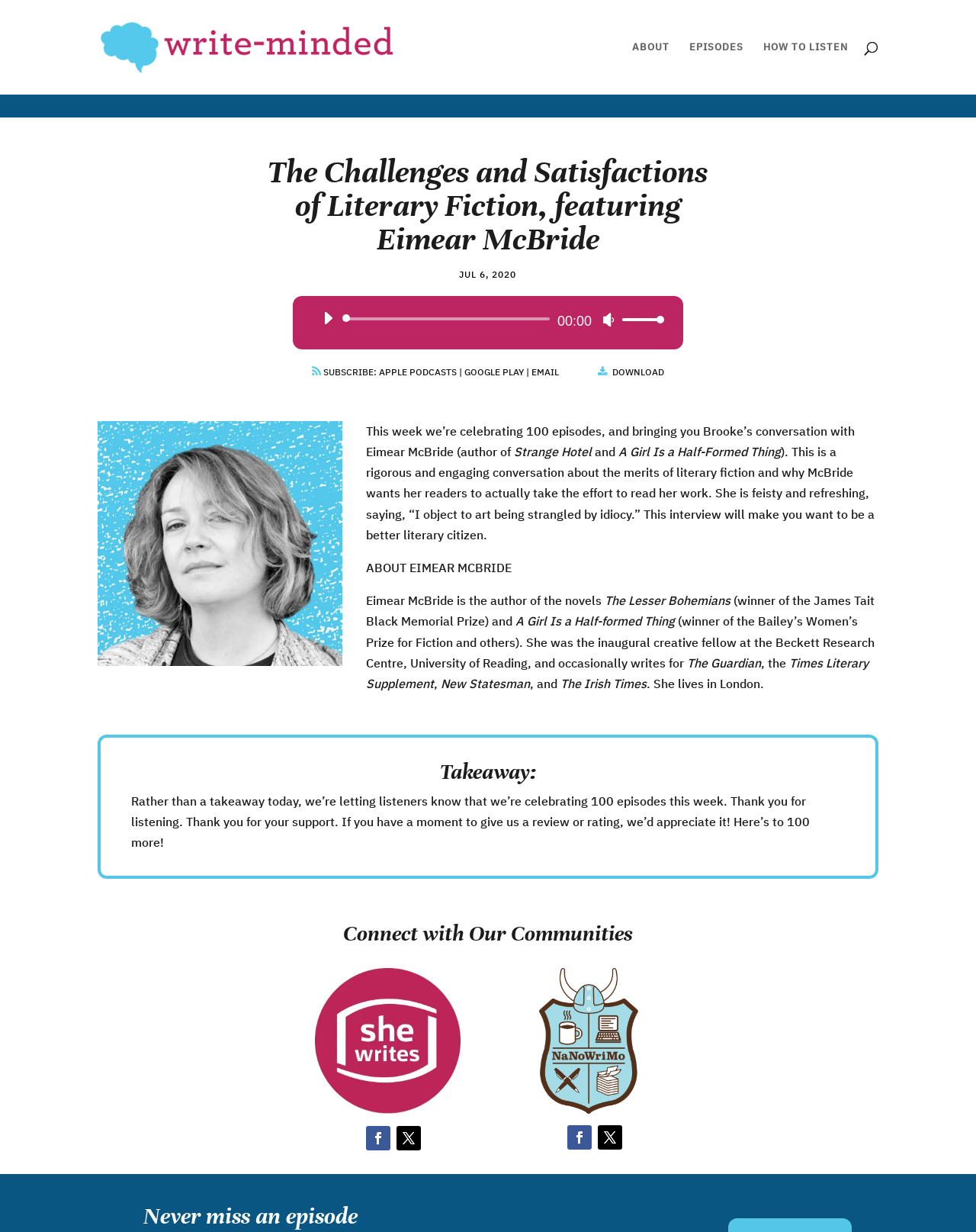How many episodes has the podcast reached?
Craft a detailed and extensive response to the question.

The podcast has reached 100 episodes, as mentioned in the text description, which says 'This week we’re celebrating 100 episodes...'.